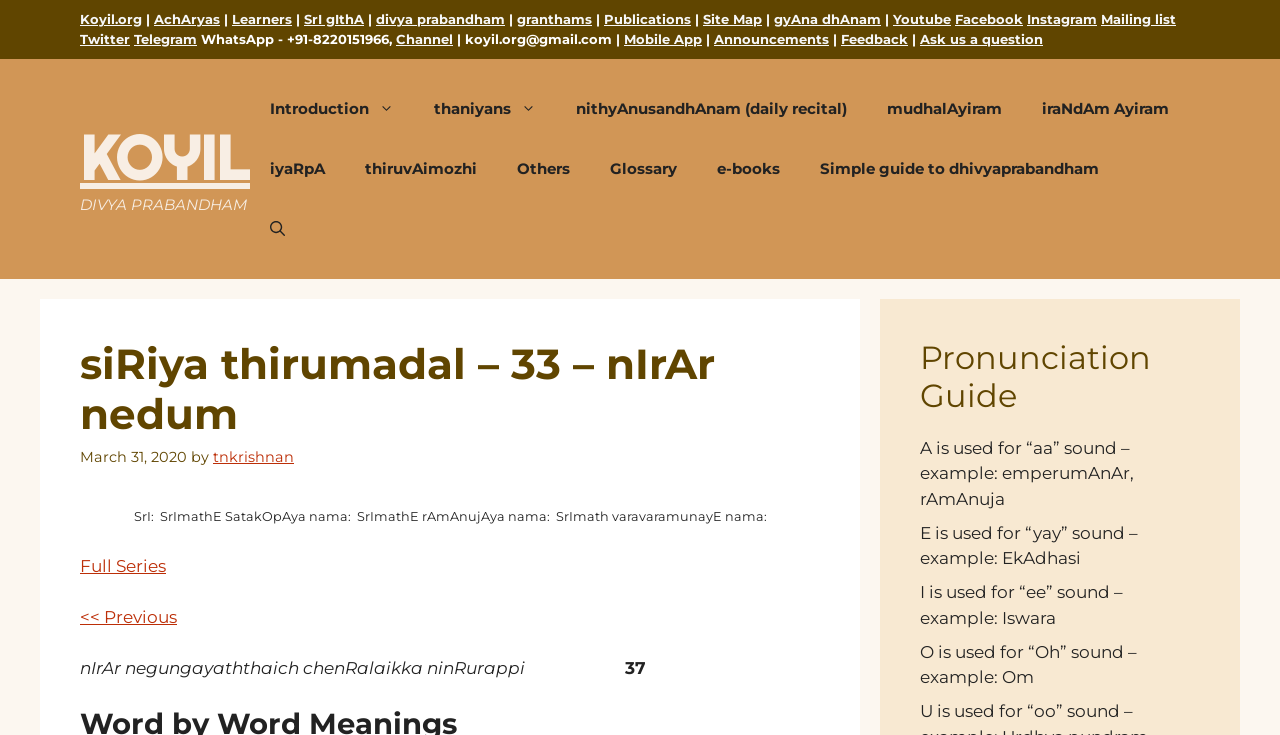Identify the main title of the webpage and generate its text content.

siRiya thirumadal – 33 – nIrAr nedum